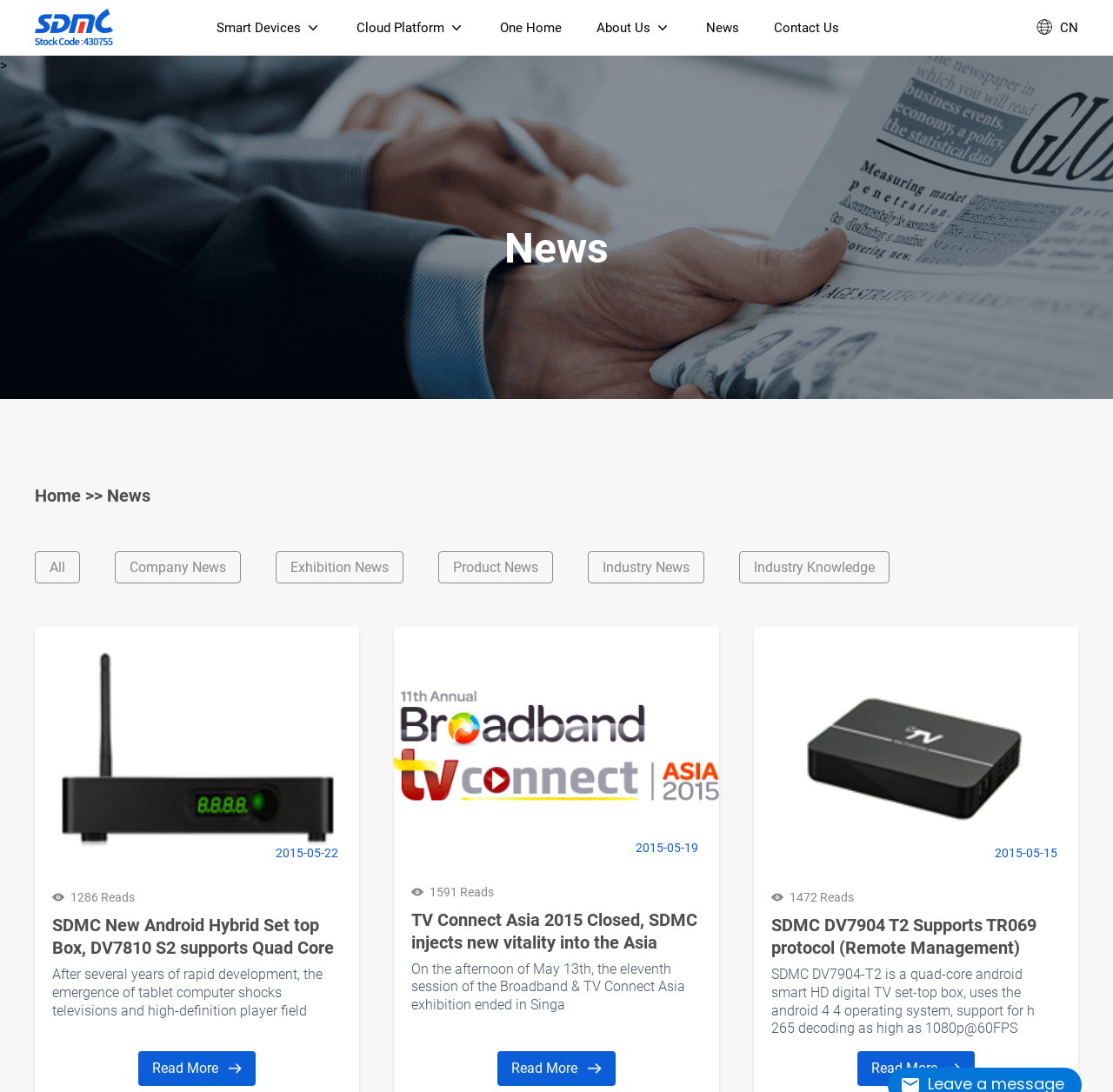Give the bounding box coordinates for this UI element: "Operator Tier Launcher". The coordinates should be four float numbers between 0 and 1, arranged as [left, top, right, bottom].

[0.29, 0.15, 0.448, 0.182]